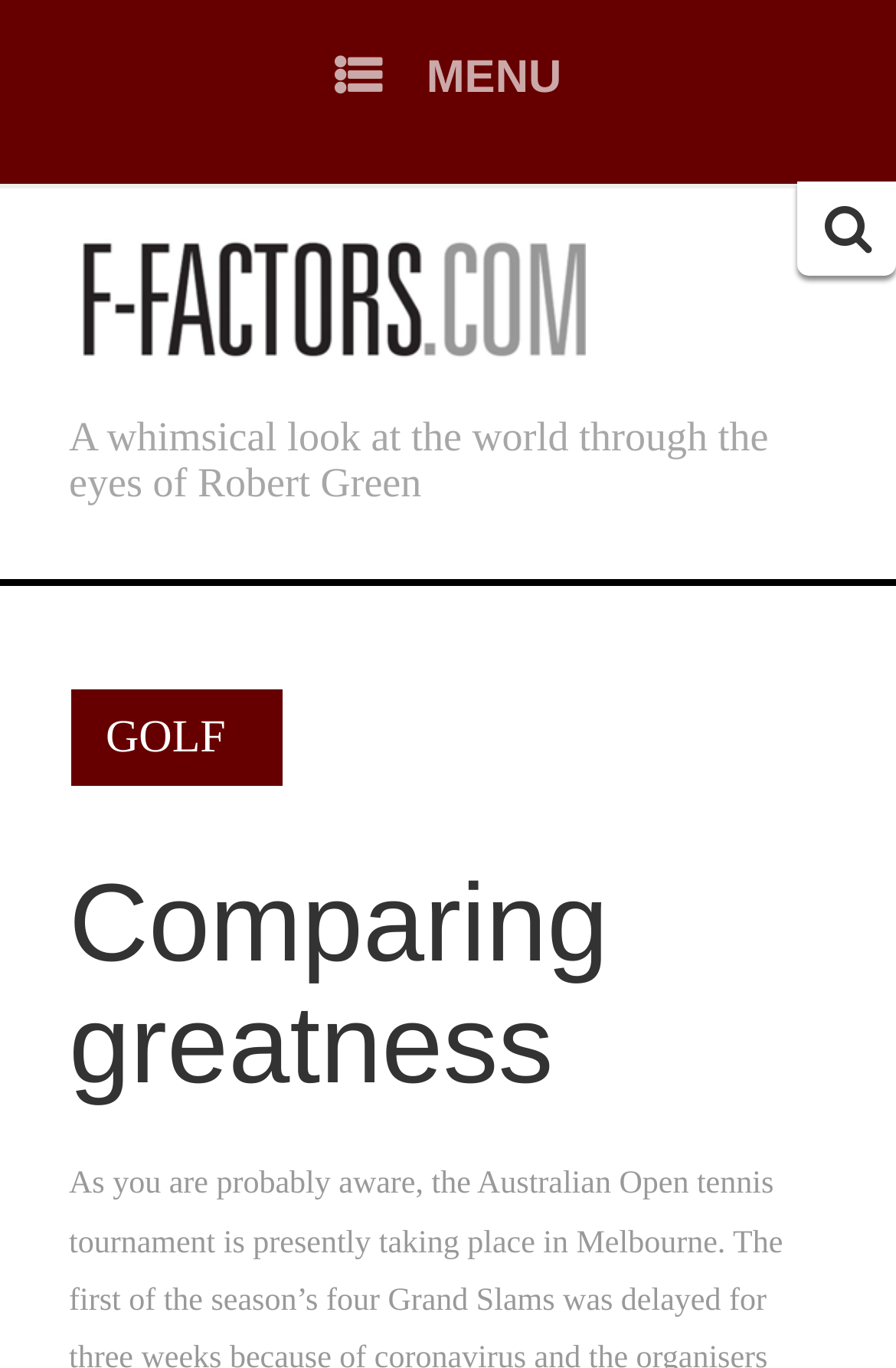Respond with a single word or phrase to the following question:
How many main sections are on the webpage?

4